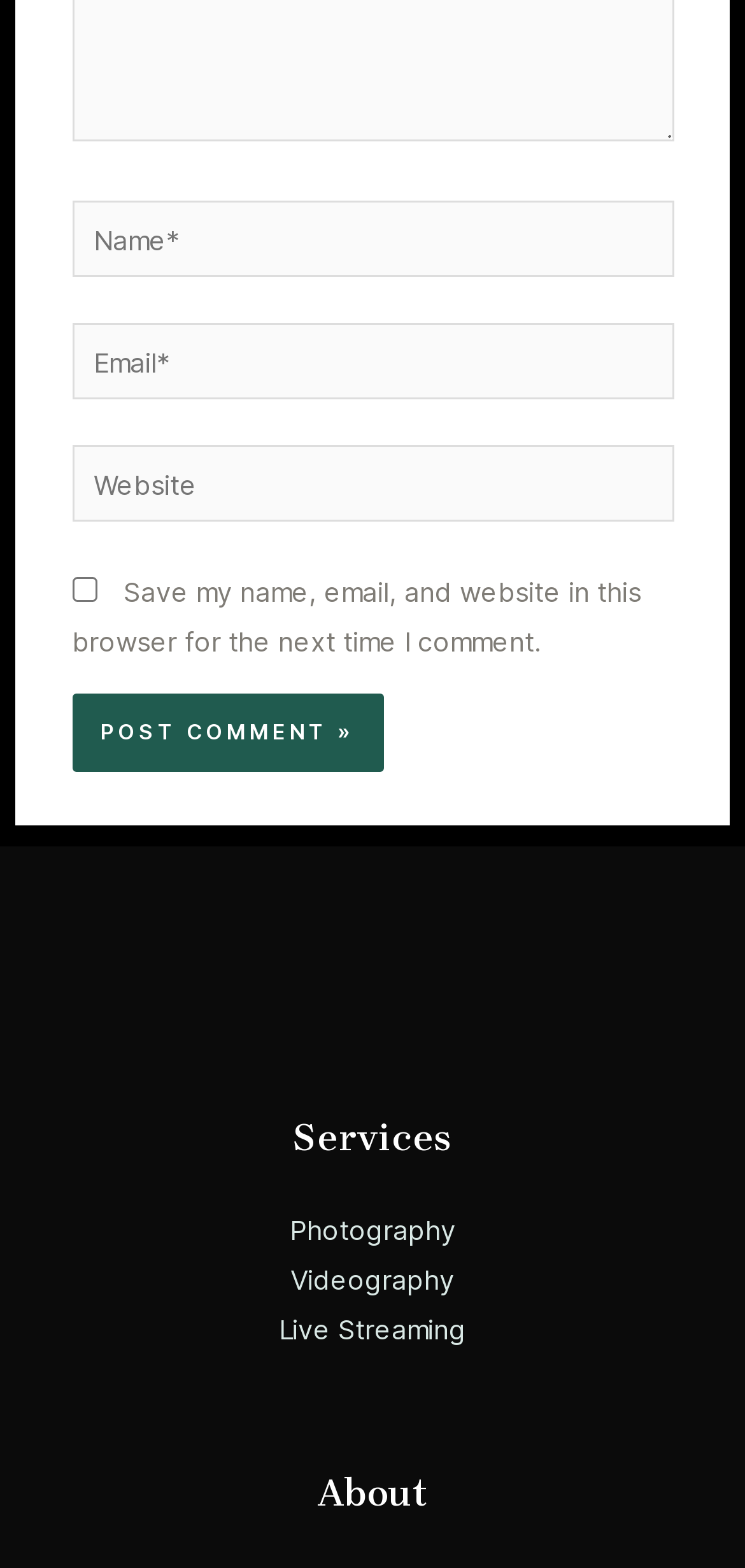How many sections are in the footer?
Please interpret the details in the image and answer the question thoroughly.

The footer has two sections: 'Footer Widget 1' and another section with headings 'Services' and 'About'. These sections are indicated by the complementary element and the heading elements respectively.